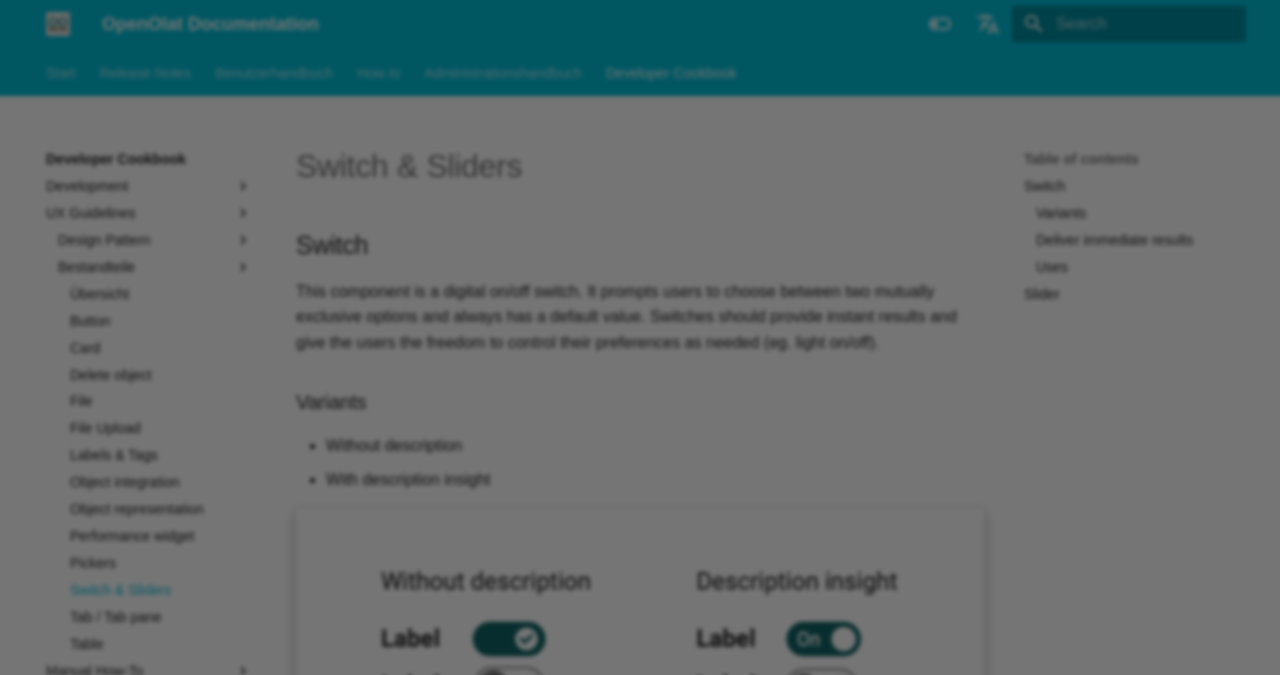Determine the bounding box coordinates for the UI element with the following description: "Object representation". The coordinates should be four float numbers between 0 and 1, represented as [left, top, right, bottom].

[0.055, 0.741, 0.197, 0.768]